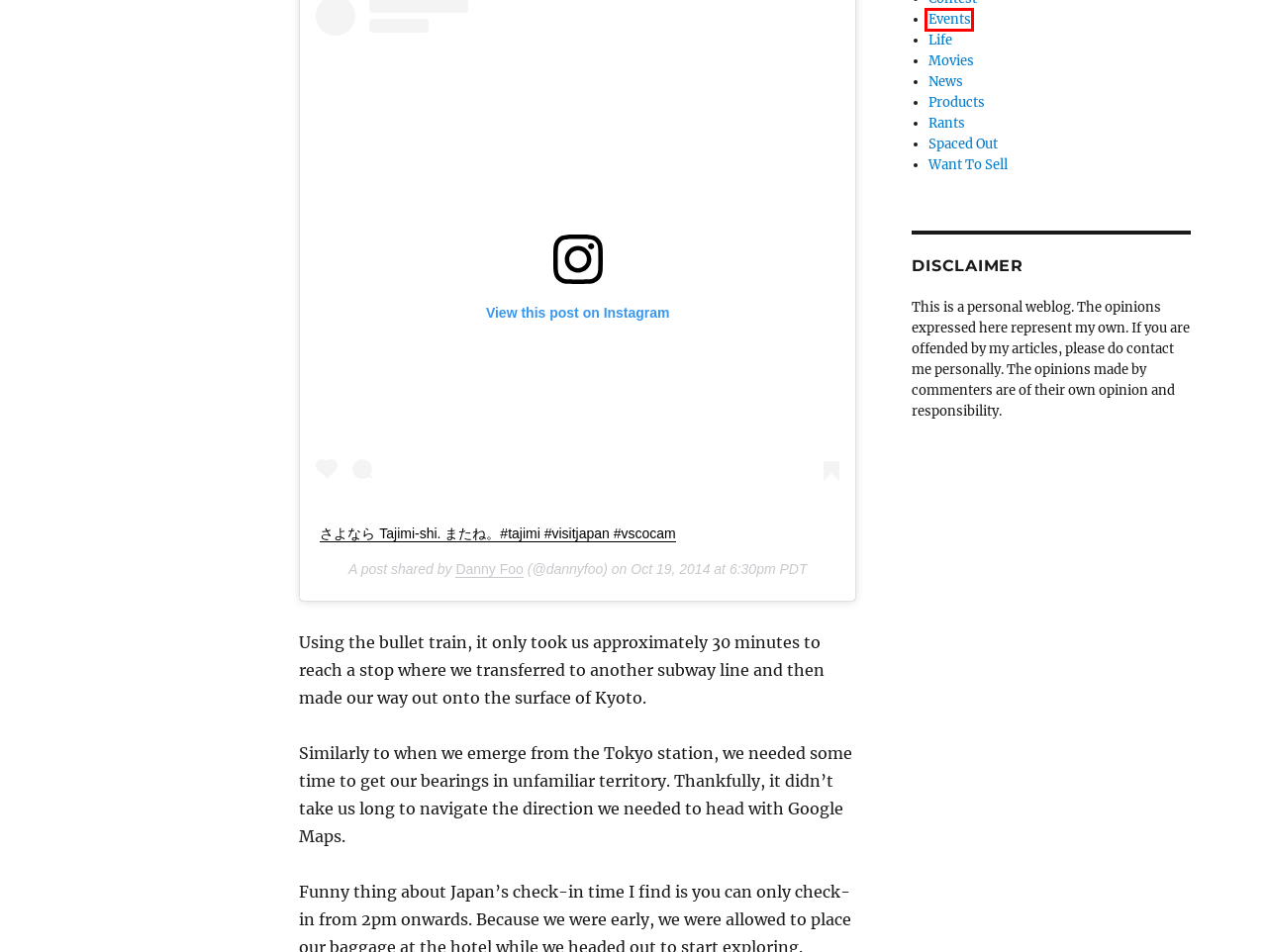You have a screenshot showing a webpage with a red bounding box around a UI element. Choose the webpage description that best matches the new page after clicking the highlighted element. Here are the options:
A. Spaced Out  | I am Danny Foo
B. kiyomizudera  | I am Danny Foo
C. Contact me | I am Danny Foo
D. Events  | I am Danny Foo
E. Products  | I am Danny Foo
F. News  | I am Danny Foo
G. Want To Sell  | I am Danny Foo
H. Contest  | I am Danny Foo

D